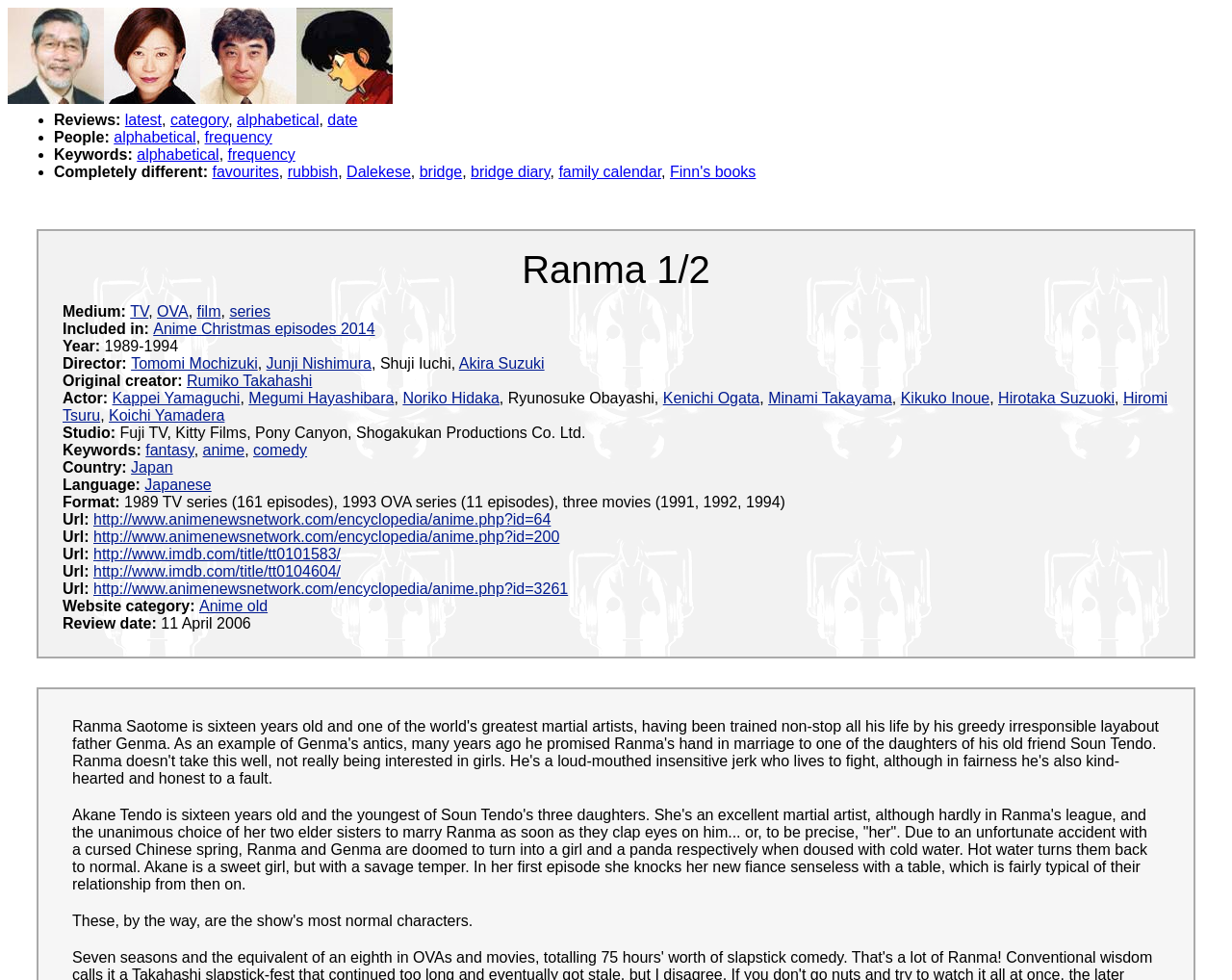Extract the bounding box coordinates for the UI element described as: "http://www.imdb.com/title/tt0104604/".

[0.076, 0.575, 0.277, 0.591]